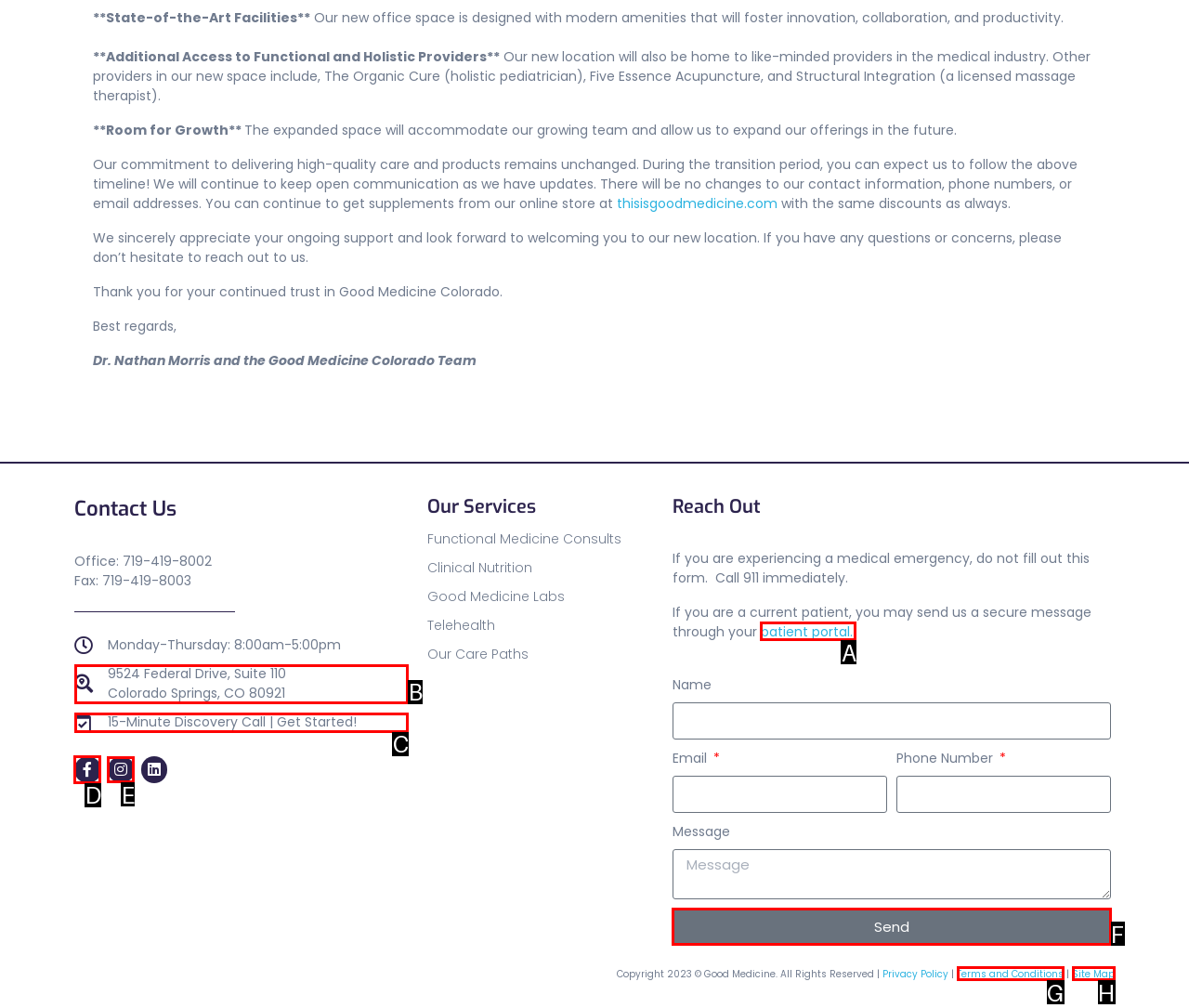Pick the HTML element that should be clicked to execute the task: Visit the 'Facebook-f' social media page
Respond with the letter corresponding to the correct choice.

D